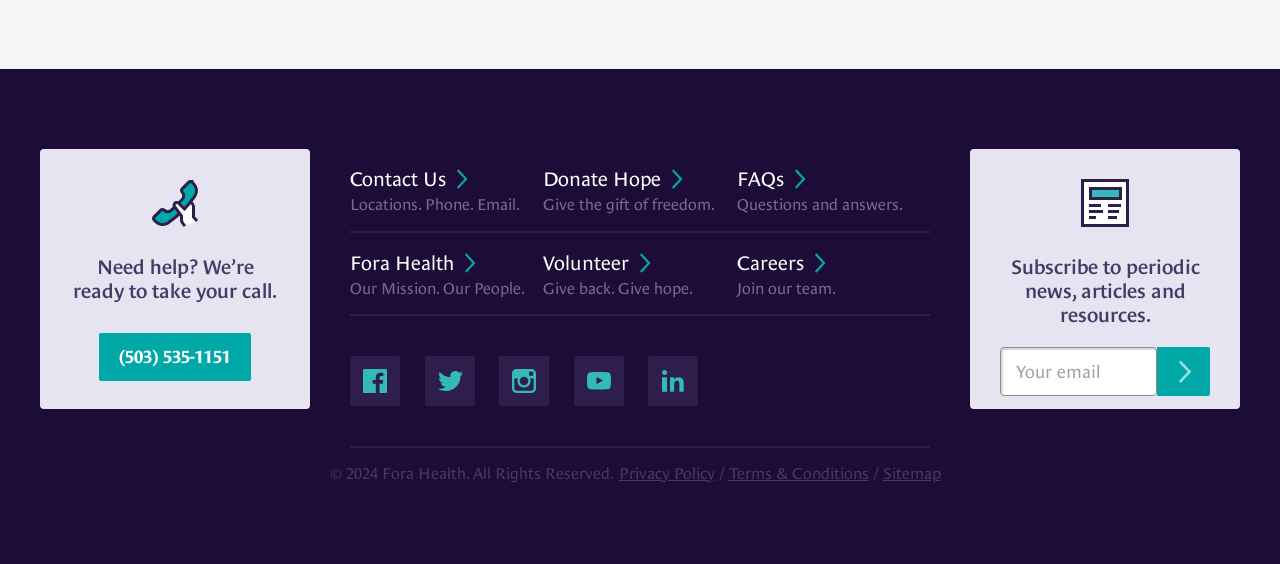Please find the bounding box coordinates of the element that must be clicked to perform the given instruction: "Donate Hope". The coordinates should be four float numbers from 0 to 1, i.e., [left, top, right, bottom].

[0.424, 0.291, 0.536, 0.344]